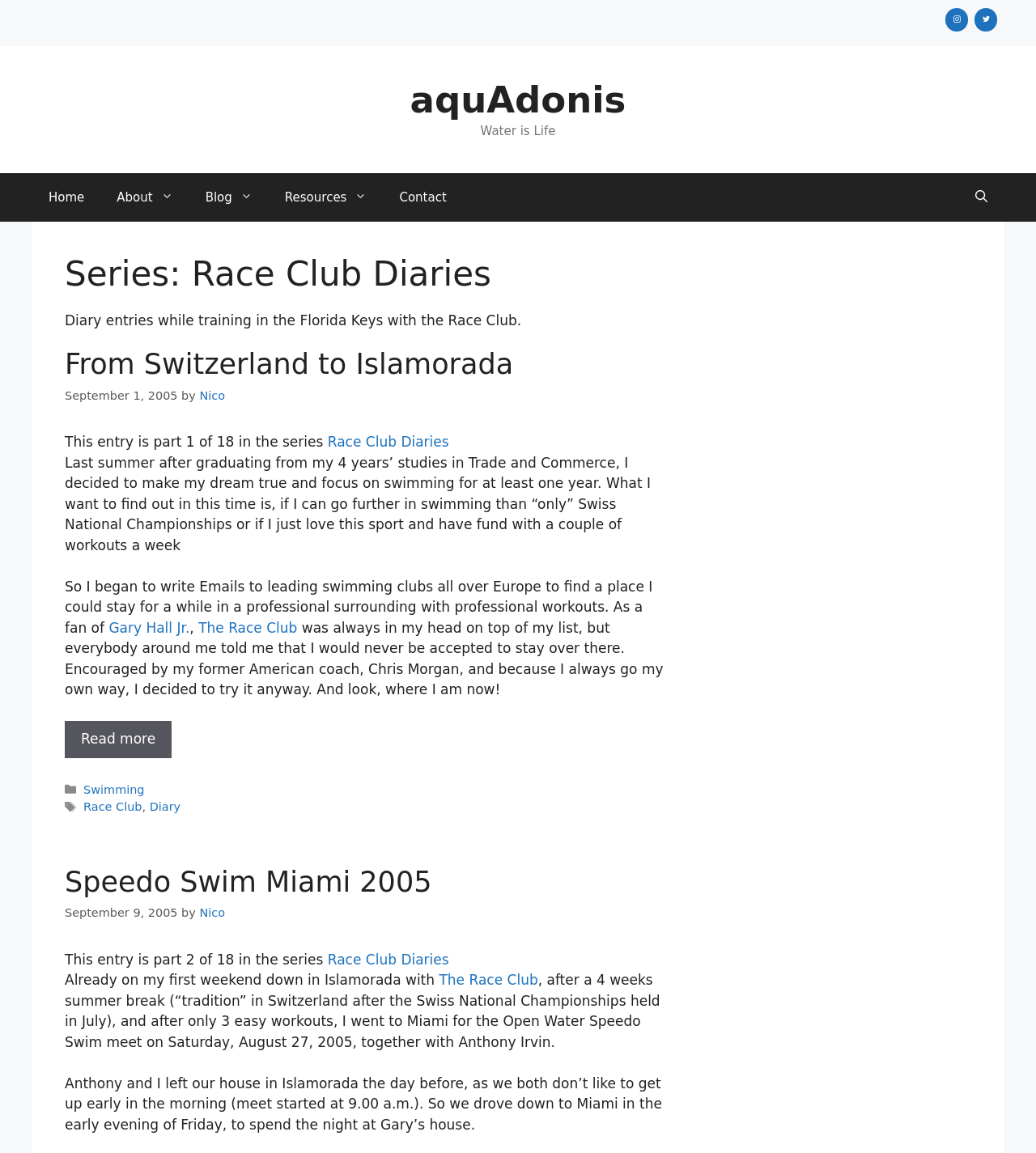Please identify the bounding box coordinates of where to click in order to follow the instruction: "Search for something using the 'Open Search Bar' link".

[0.926, 0.15, 0.969, 0.192]